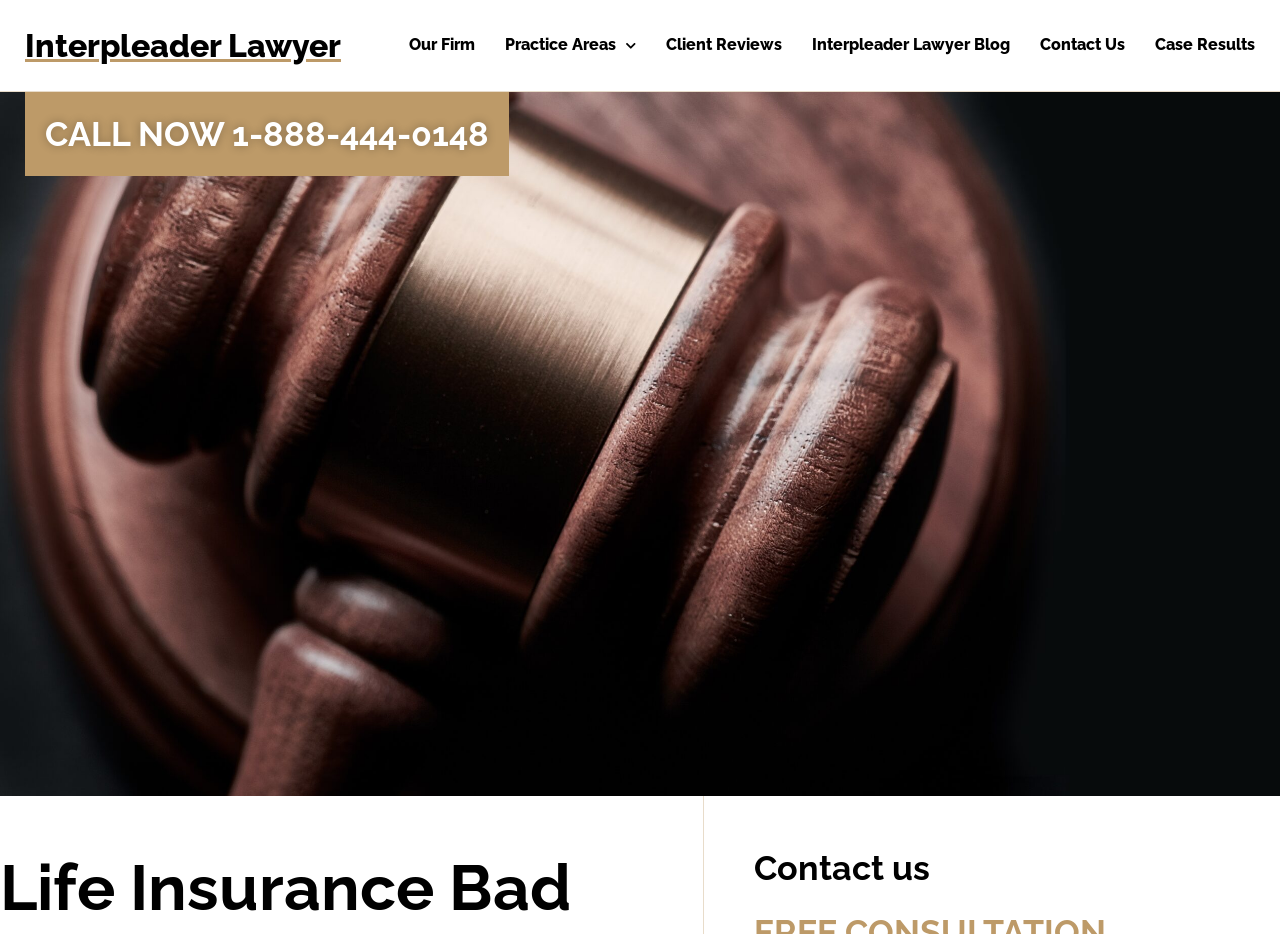How many links are present in the top navigation menu?
From the image, provide a succinct answer in one word or a short phrase.

6